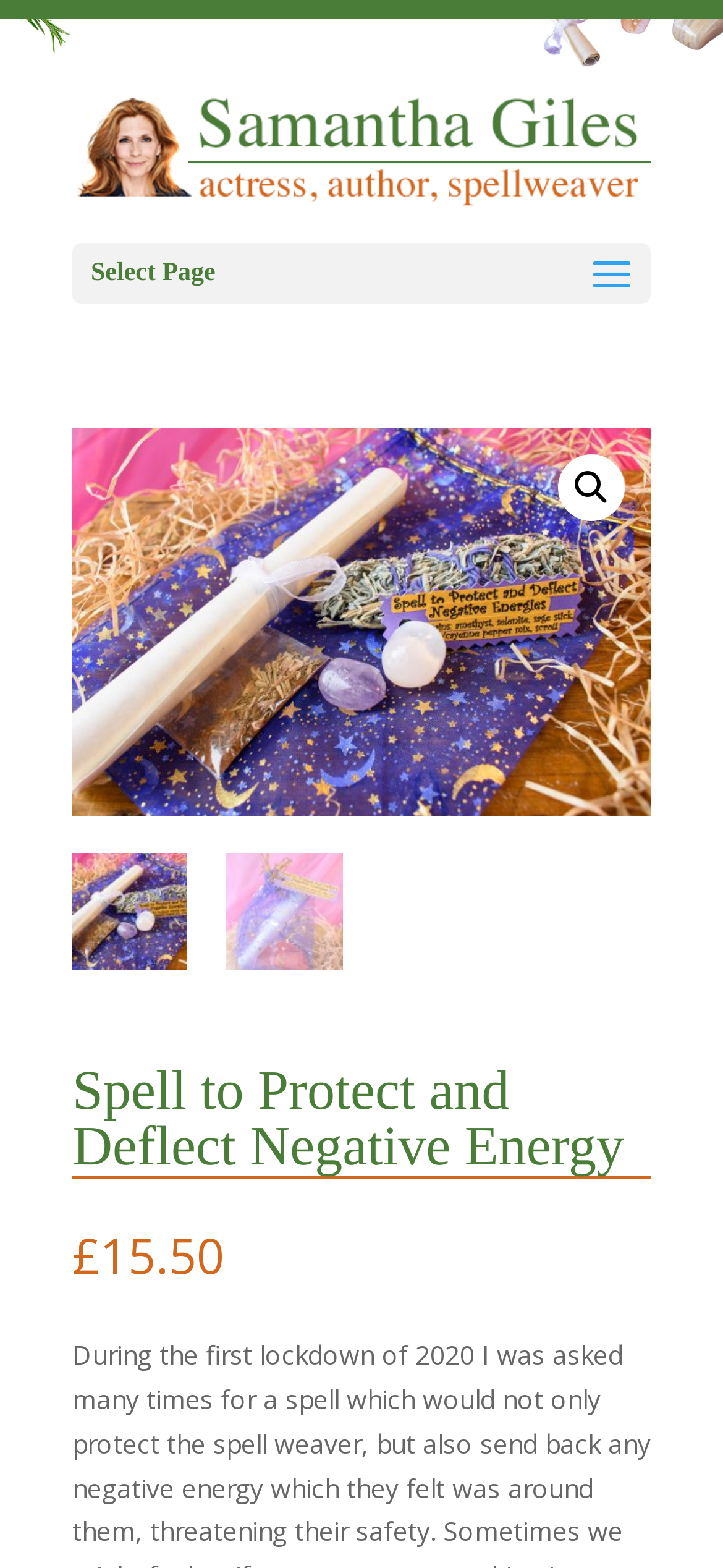Find and provide the bounding box coordinates for the UI element described here: "🔍". The coordinates should be given as four float numbers between 0 and 1: [left, top, right, bottom].

[0.772, 0.29, 0.864, 0.332]